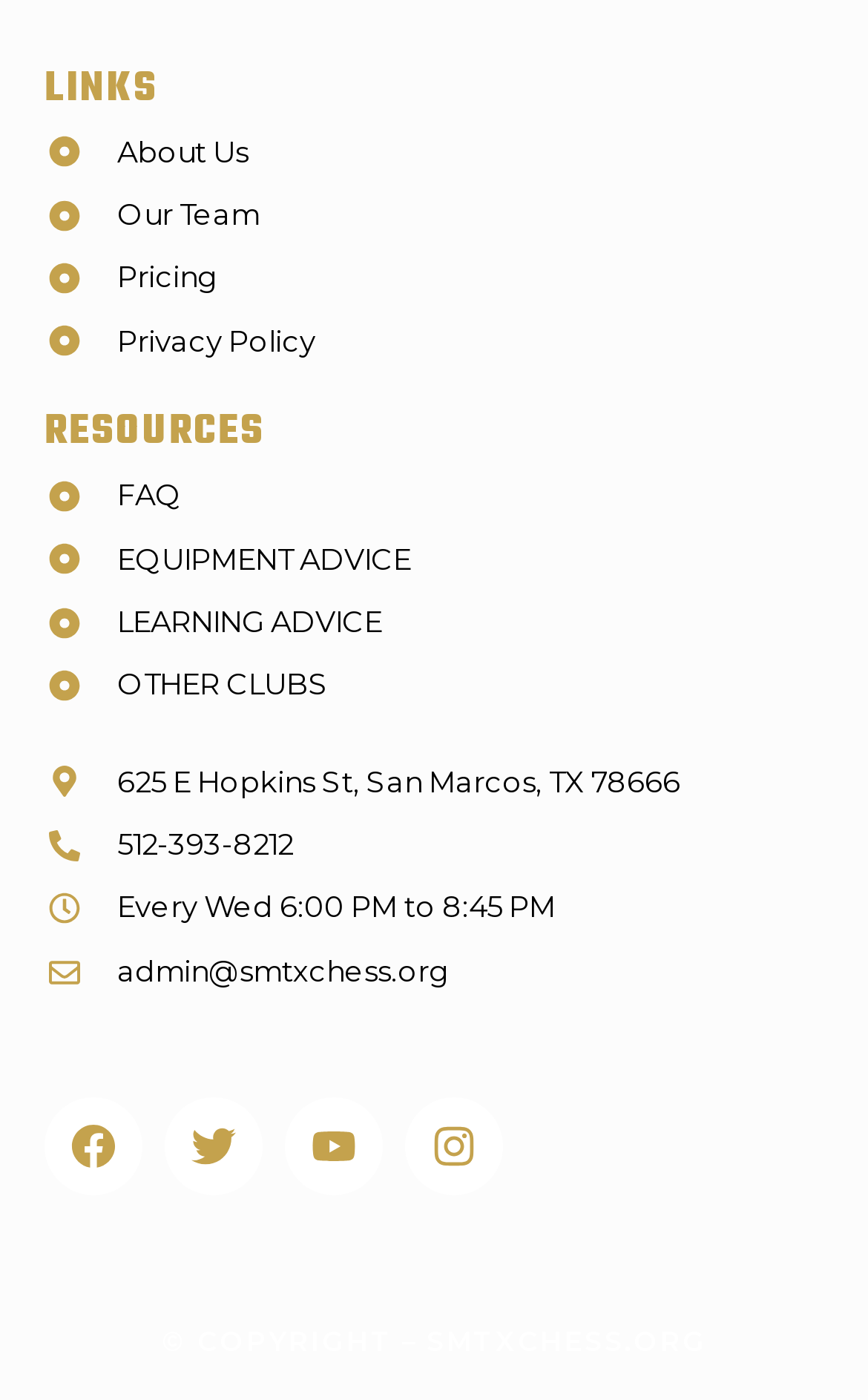Please specify the bounding box coordinates for the clickable region that will help you carry out the instruction: "Contact admin via email".

[0.051, 0.675, 0.949, 0.713]